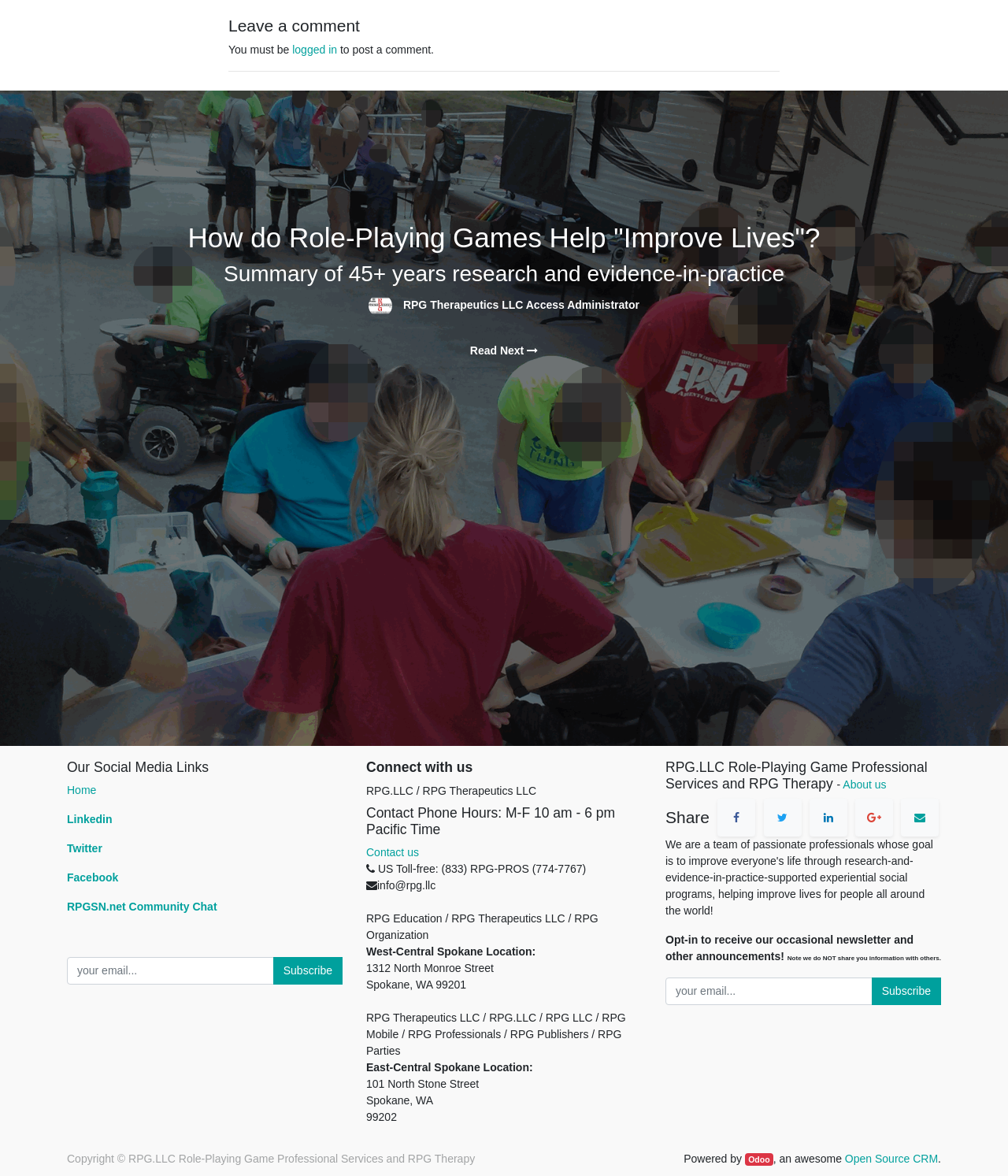Please locate the bounding box coordinates of the element that should be clicked to achieve the given instruction: "Read Next".

[0.466, 0.293, 0.523, 0.303]